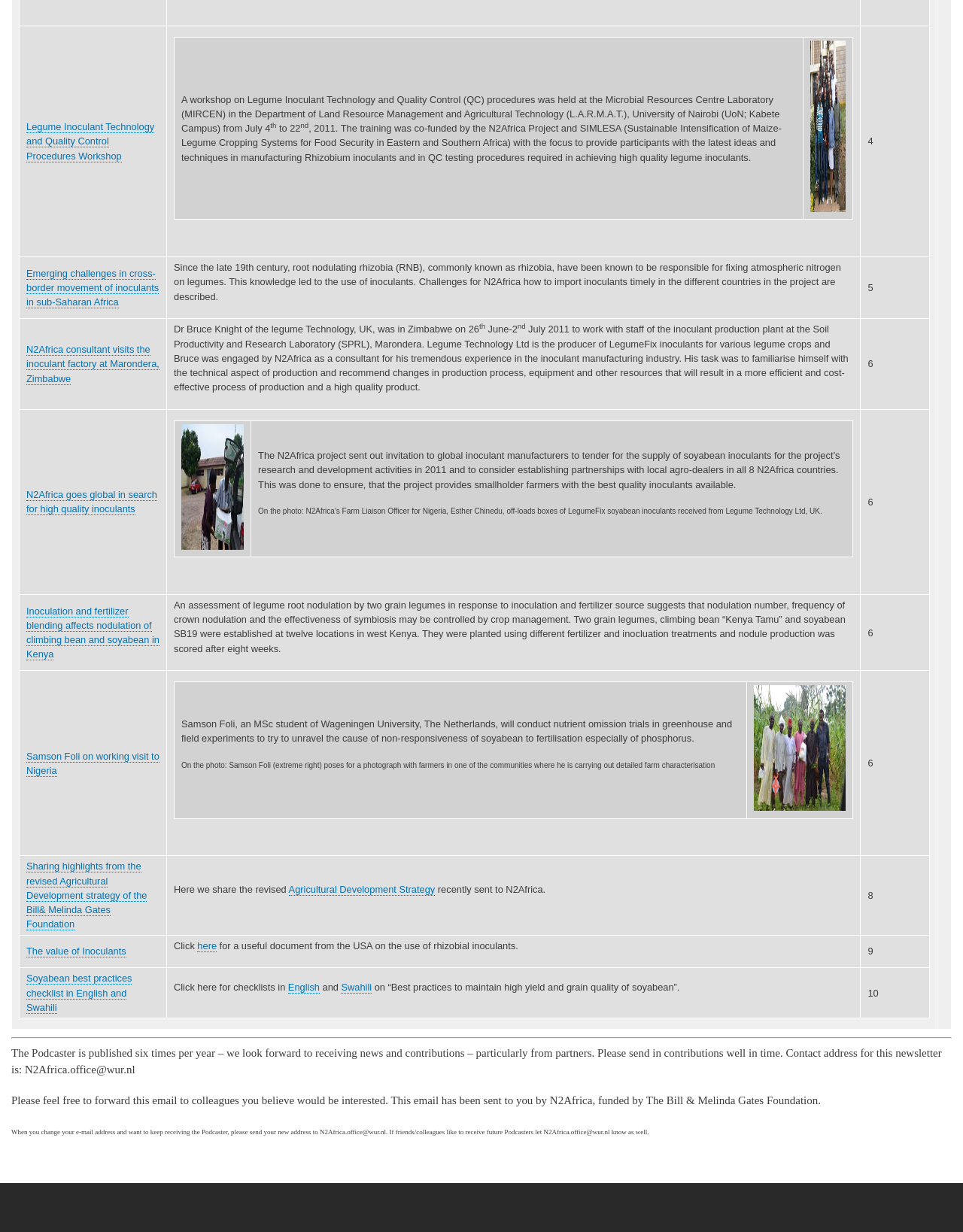Find the bounding box coordinates corresponding to the UI element with the description: "Art group". The coordinates should be formatted as [left, top, right, bottom], with values as floats between 0 and 1.

None